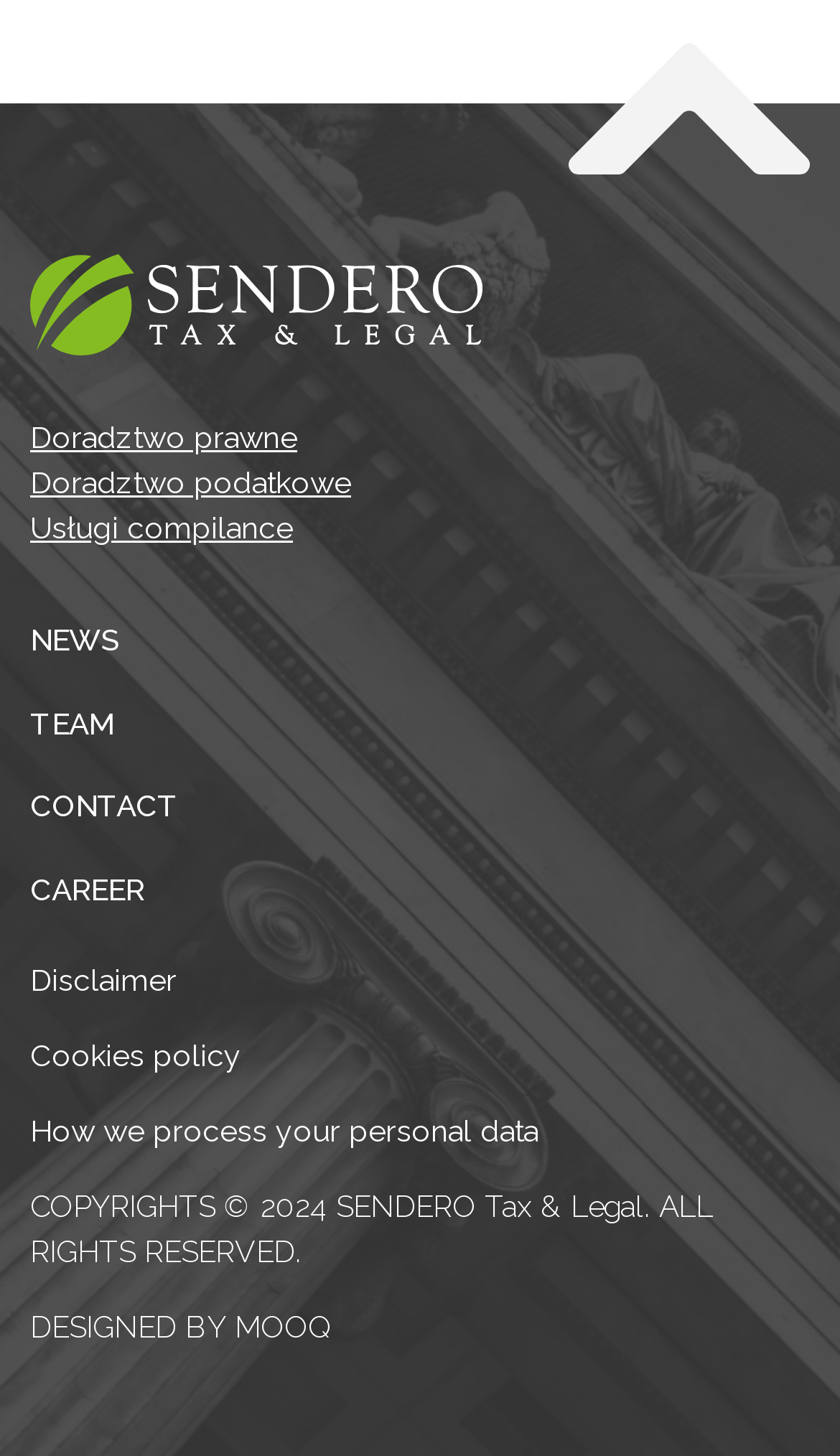How many main navigation links are there?
Please respond to the question with a detailed and informative answer.

The main navigation links are located at the top of the webpage, and they are 'Doradztwo prawne', 'Doradztwo podatkowe', 'Usługi compilance', 'NEWS', and 'TEAM'. There are 5 links in total.